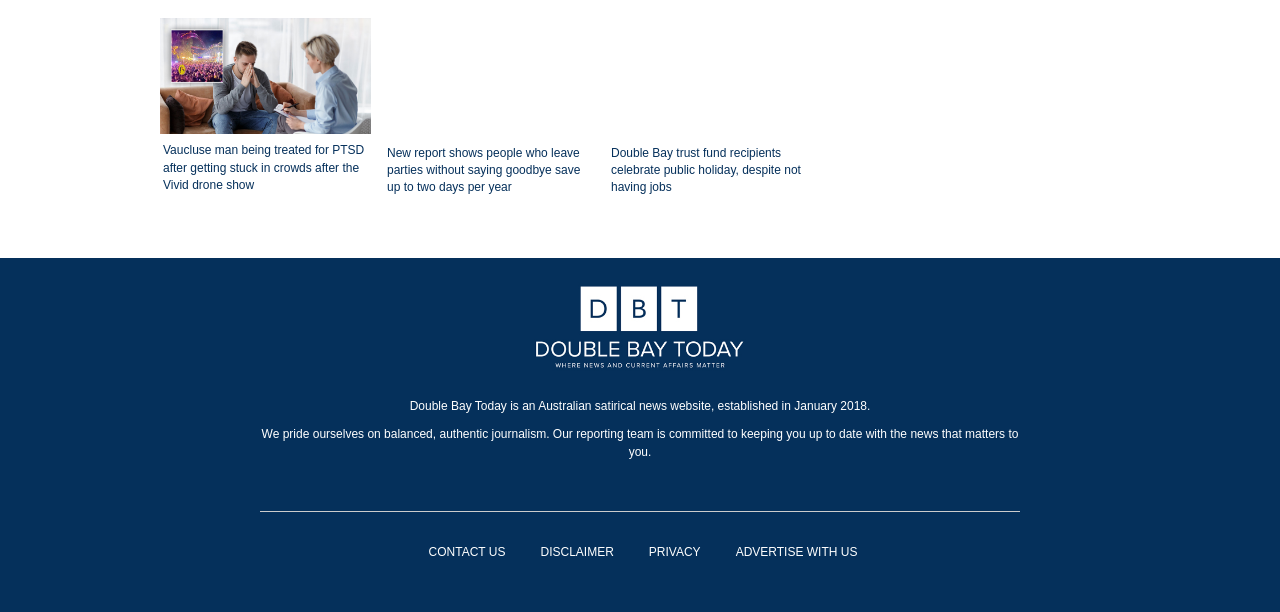Determine the bounding box for the described UI element: "ADVERTISE WITH US".

[0.559, 0.87, 0.681, 0.935]